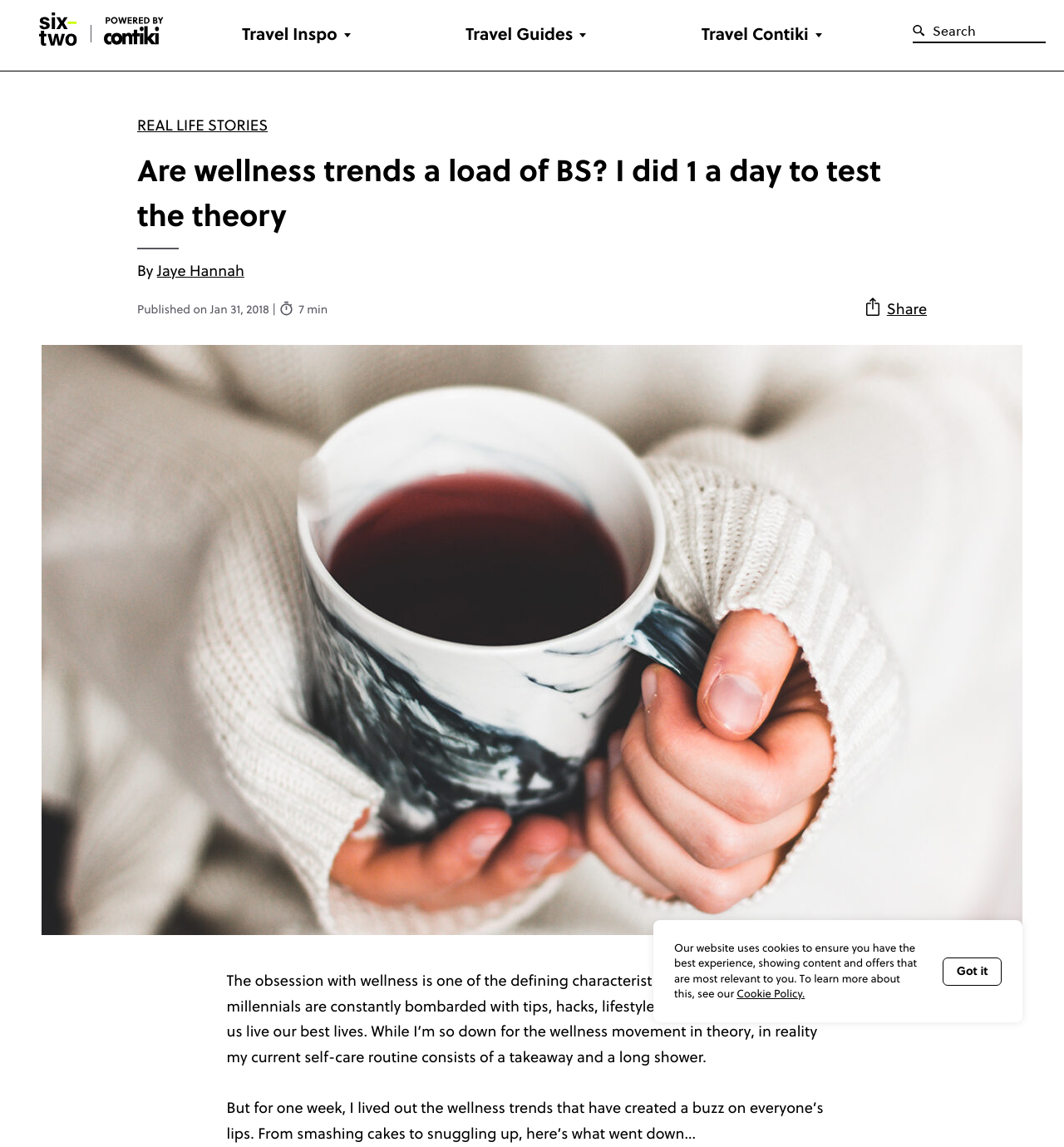Determine the primary headline of the webpage.

Are wellness trends a load of BS? I did 1 a day to test the theory